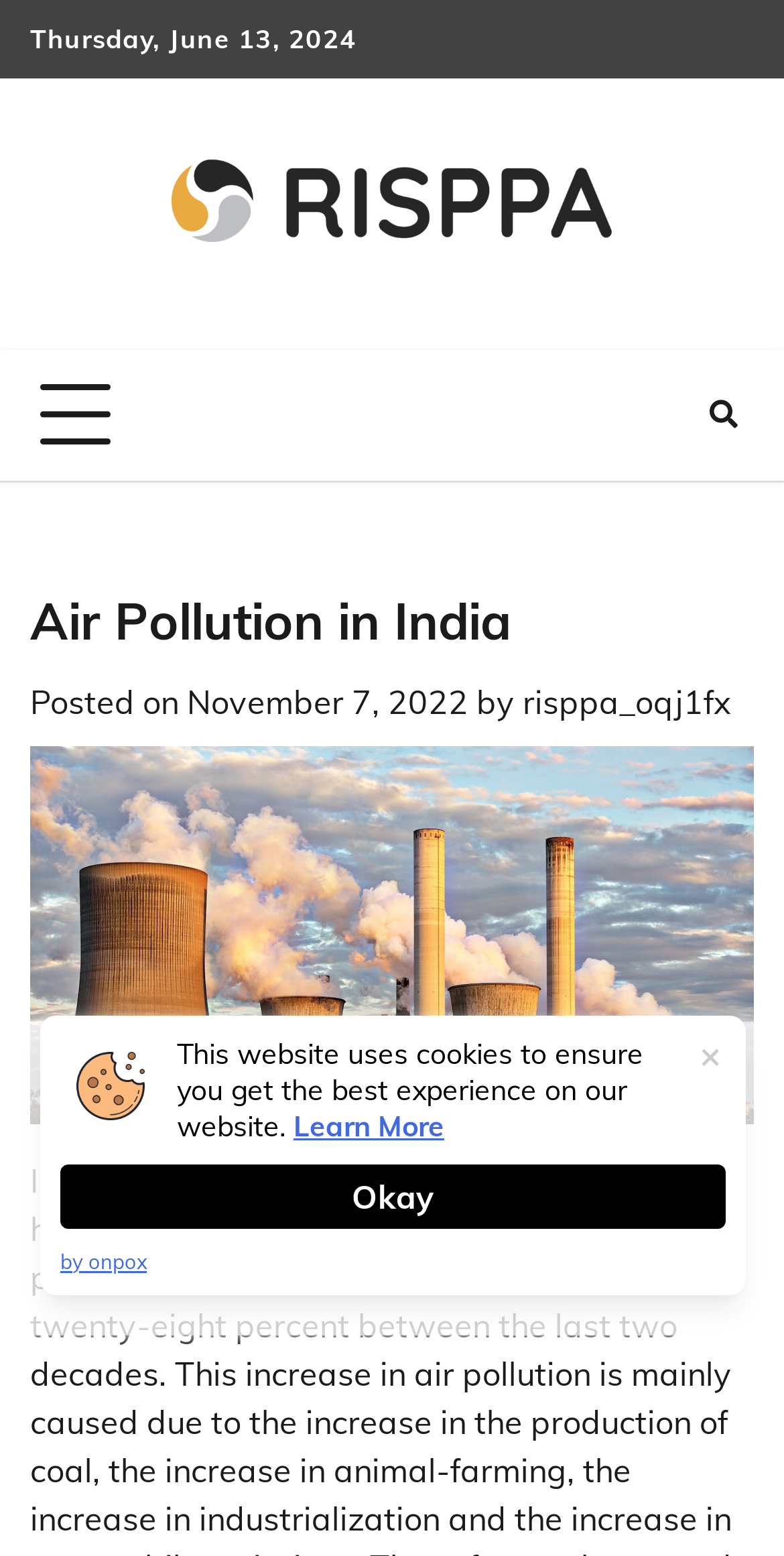Find and extract the text of the primary heading on the webpage.

Air Pollution in India